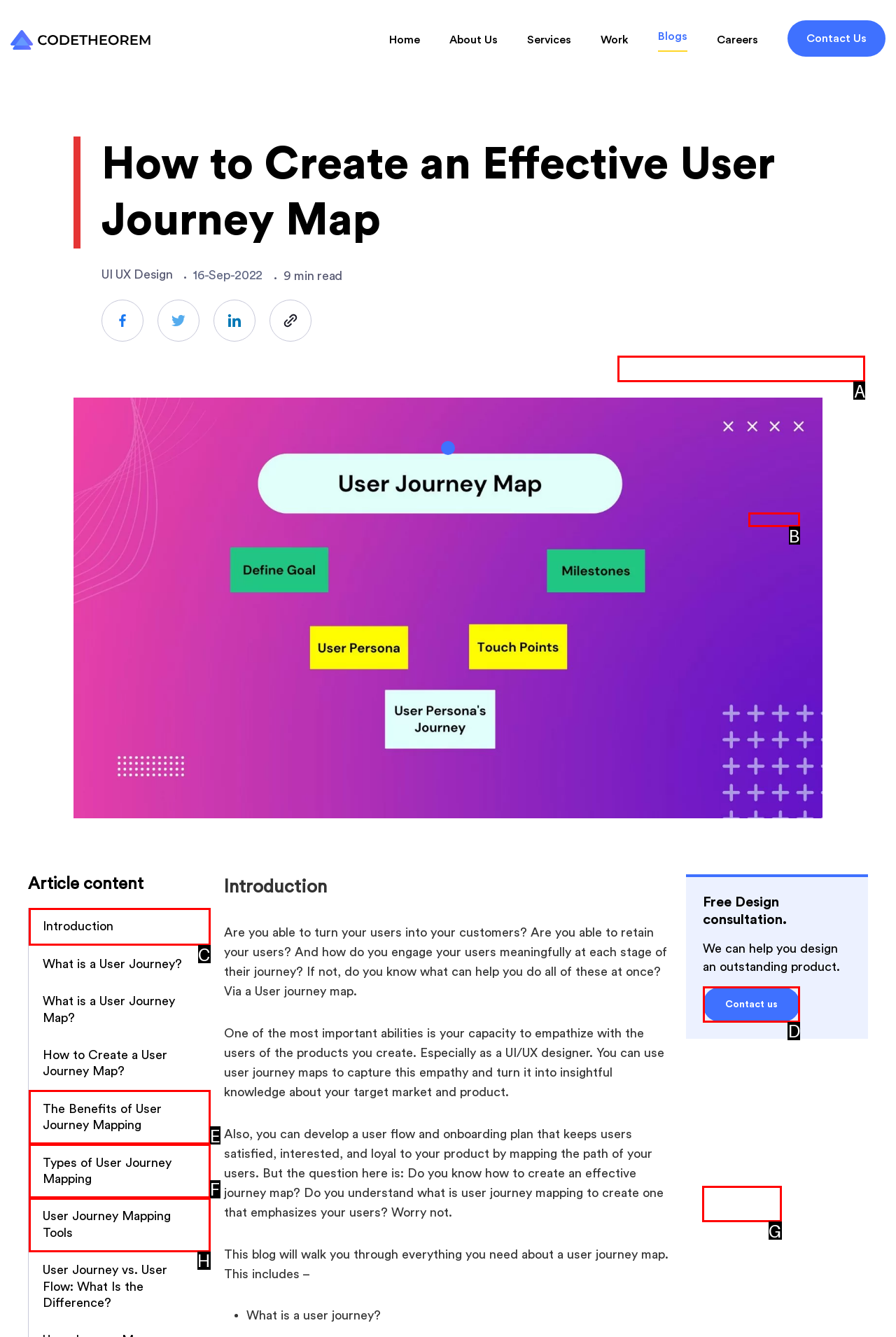From the given options, indicate the letter that corresponds to the action needed to complete this task: Click on the 'Submit' button. Respond with only the letter.

G